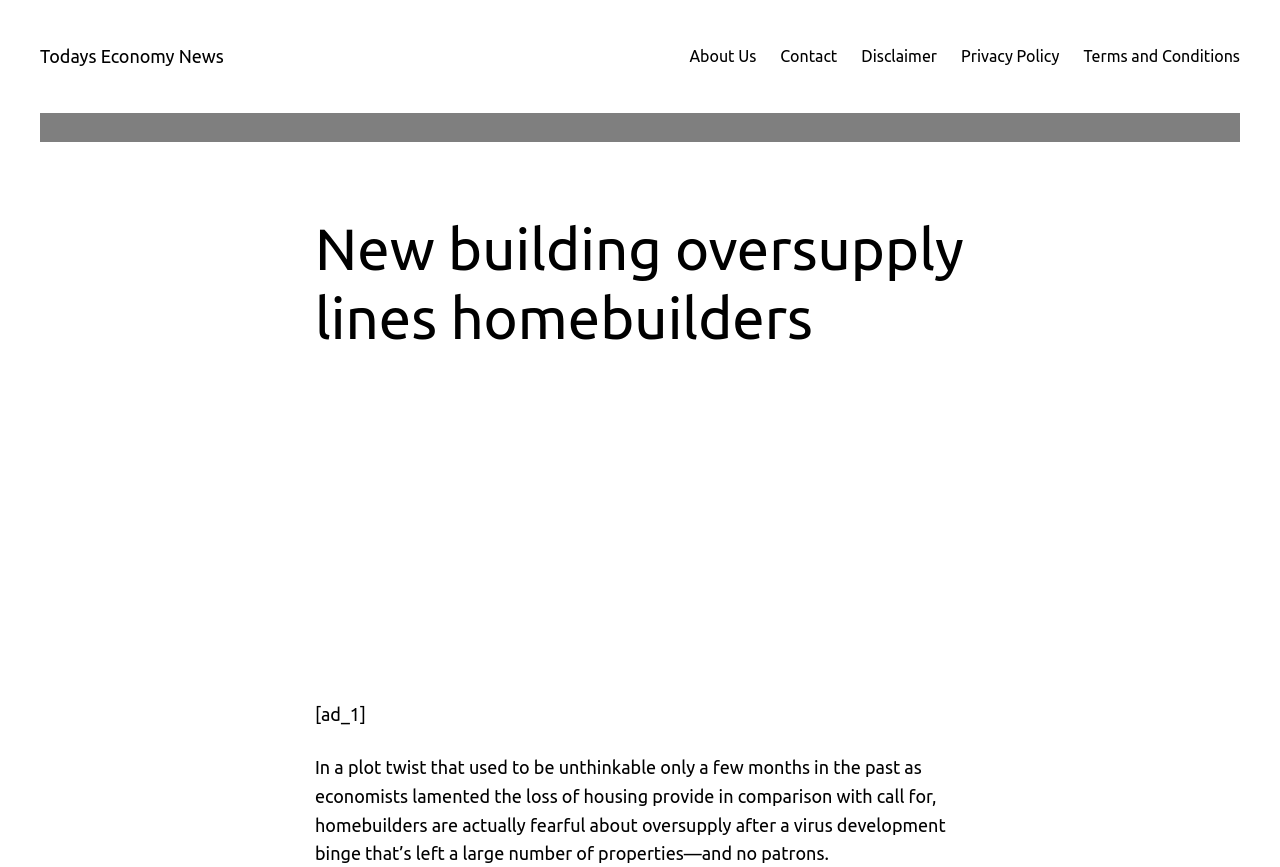What is the topic of the news article?
Use the image to answer the question with a single word or phrase.

Housing oversupply